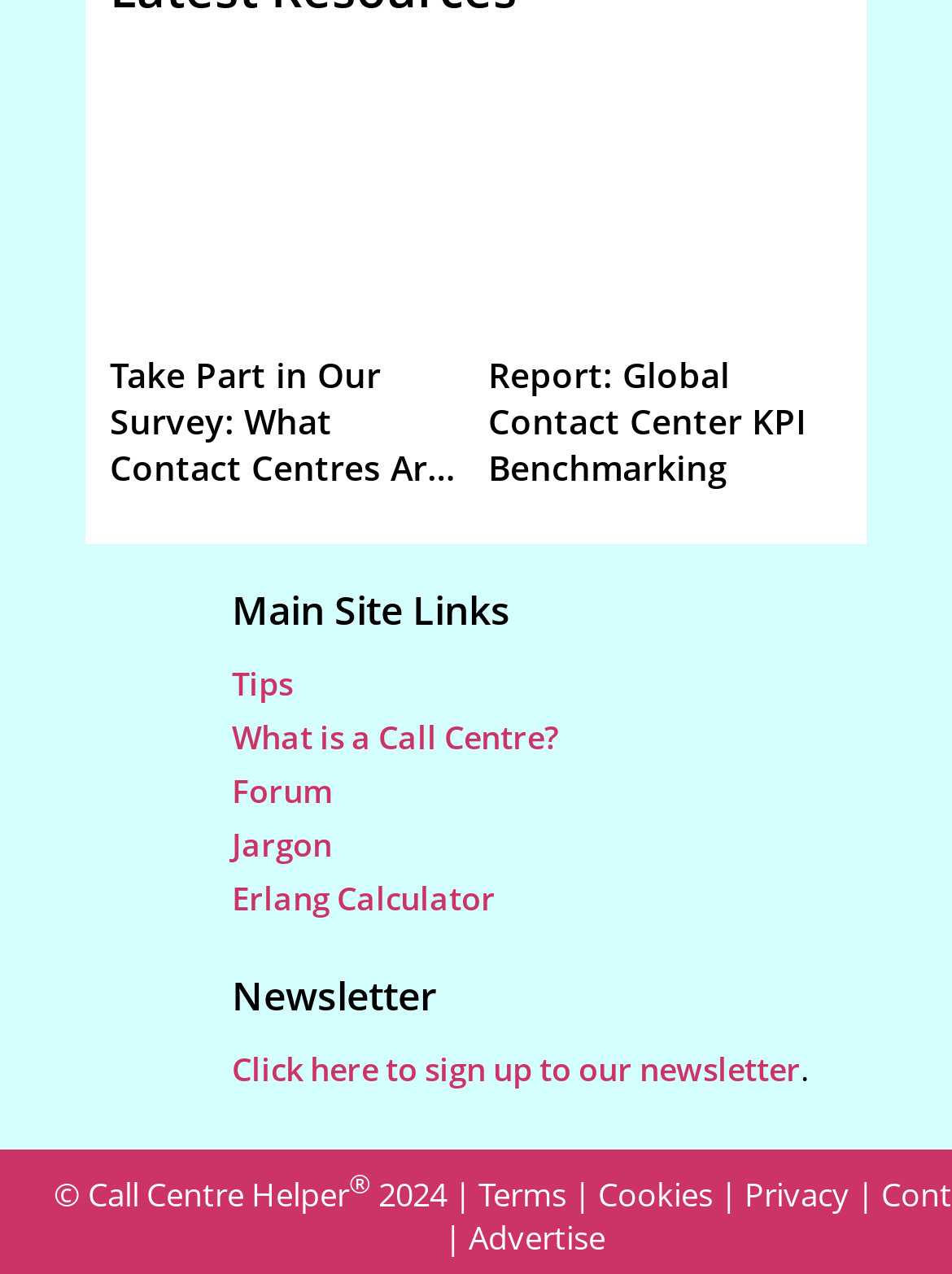Please find the bounding box for the UI element described by: "What is a Call Centre?".

[0.244, 0.561, 0.587, 0.595]